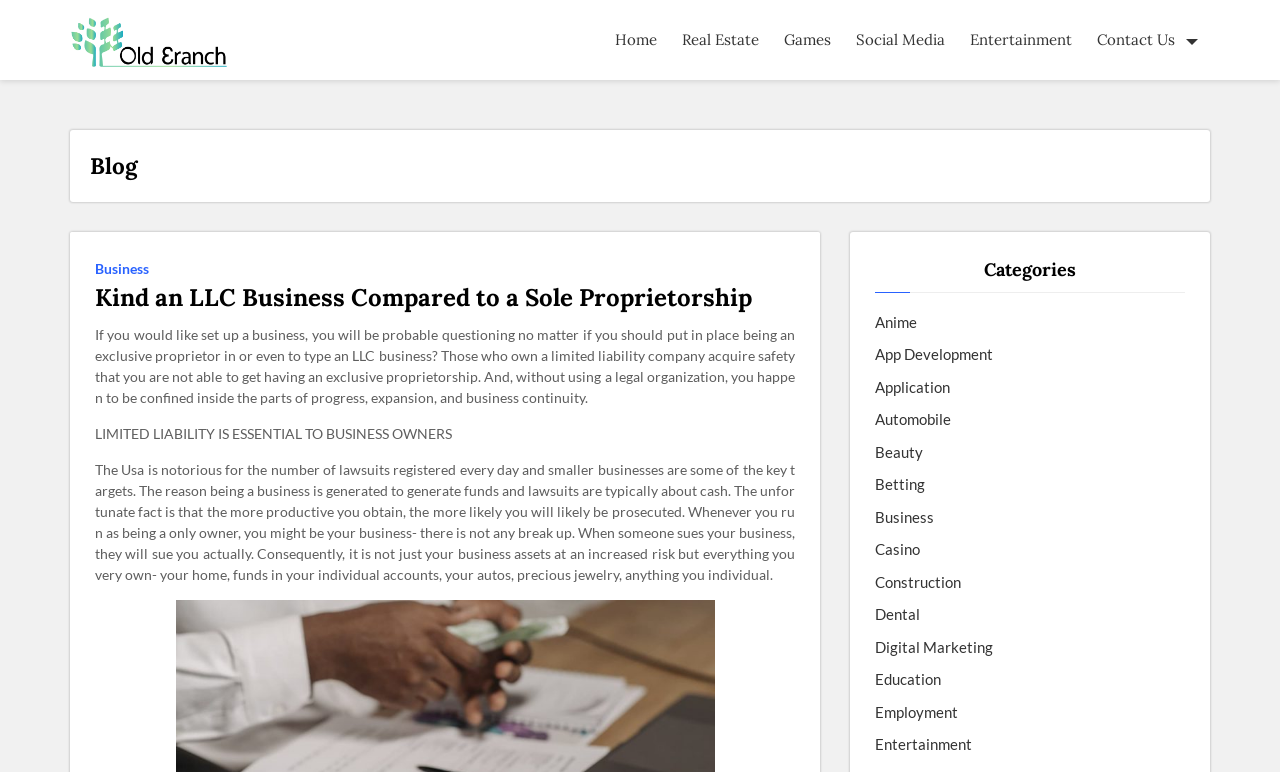Create an elaborate caption for the webpage.

This webpage is about comparing Kind an LLC business to a Sole Proprietorship, specifically discussing the importance of limited liability for business owners. 

At the top of the page, there is a navigation menu with links to different categories, including "Home", "Real Estate", "Games", "Social Media", "Entertainment", and "Contact Us". 

Below the navigation menu, there is a heading that reads "Blog". Underneath this heading, there is a subheading that reads "Kind an LLC Business Compared to a Sole Proprietorship". 

The main content of the page is a long paragraph of text that explains the benefits of forming an LLC business, including the protection of personal assets in case of lawsuits. The text is divided into two sections, with a bold heading "LIMITED LIABILITY IS ESSENTIAL TO BUSINESS OWNERS" separating the two sections. 

To the right of the main content, there is a list of categories, including "Anime", "App Development", "Application", "Automobile", and many others. There are 15 categories in total, each with a link to a related page. 

There is also an image with the text "General Stories" at the top left of the page, which is likely a logo or branding element.